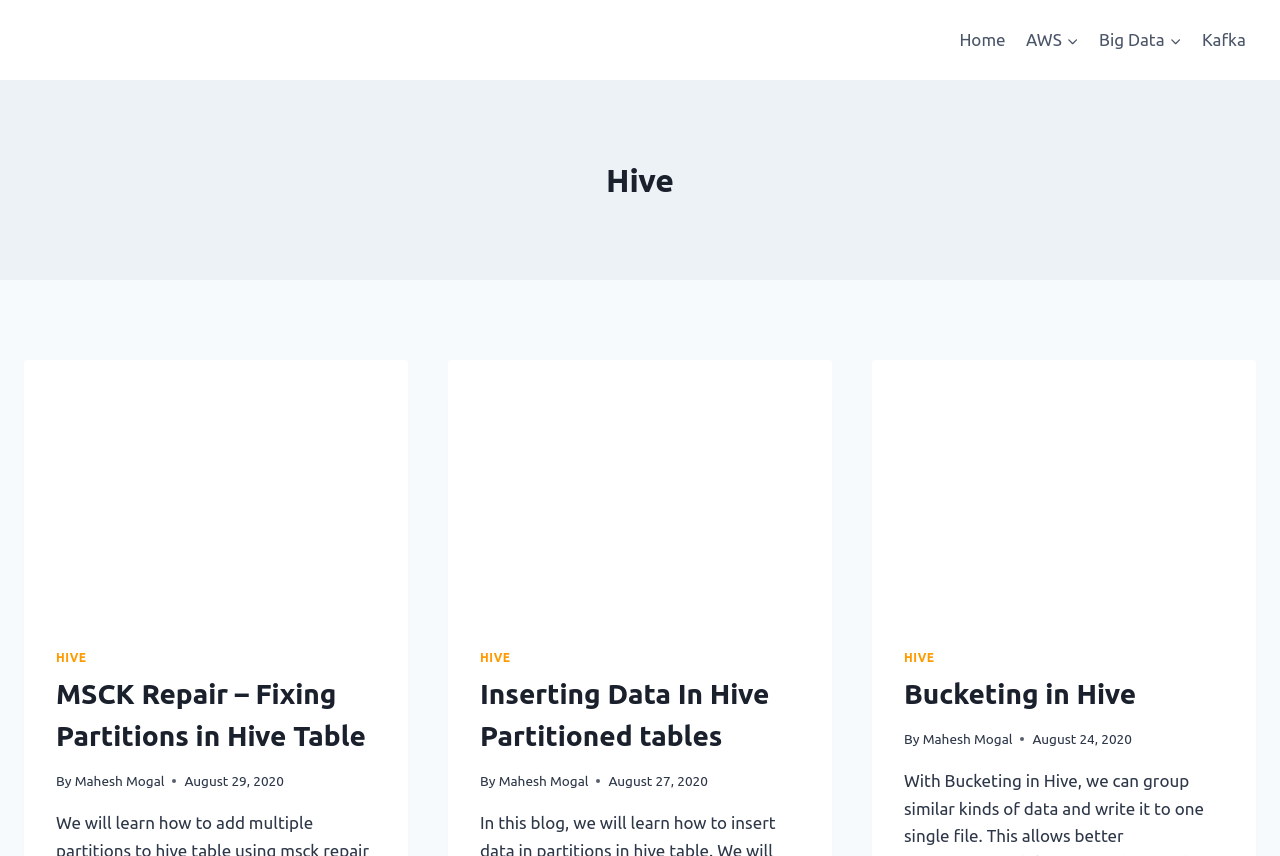What is the title of the first article?
Use the image to answer the question with a single word or phrase.

MSCK Repair – Fixing Partitions in Hive Table